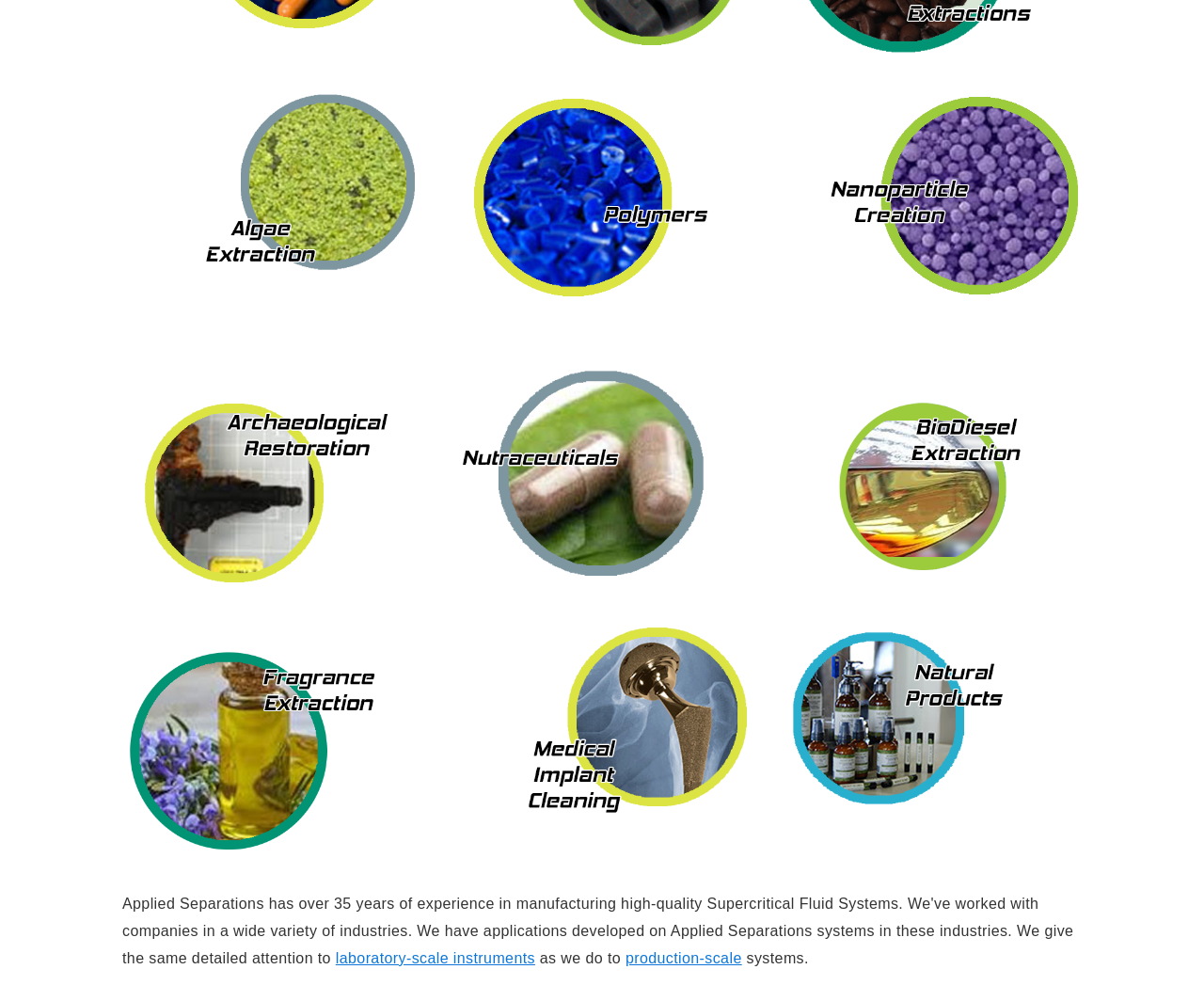Give a one-word or phrase response to the following question: How many columns of extraction methods are there?

3